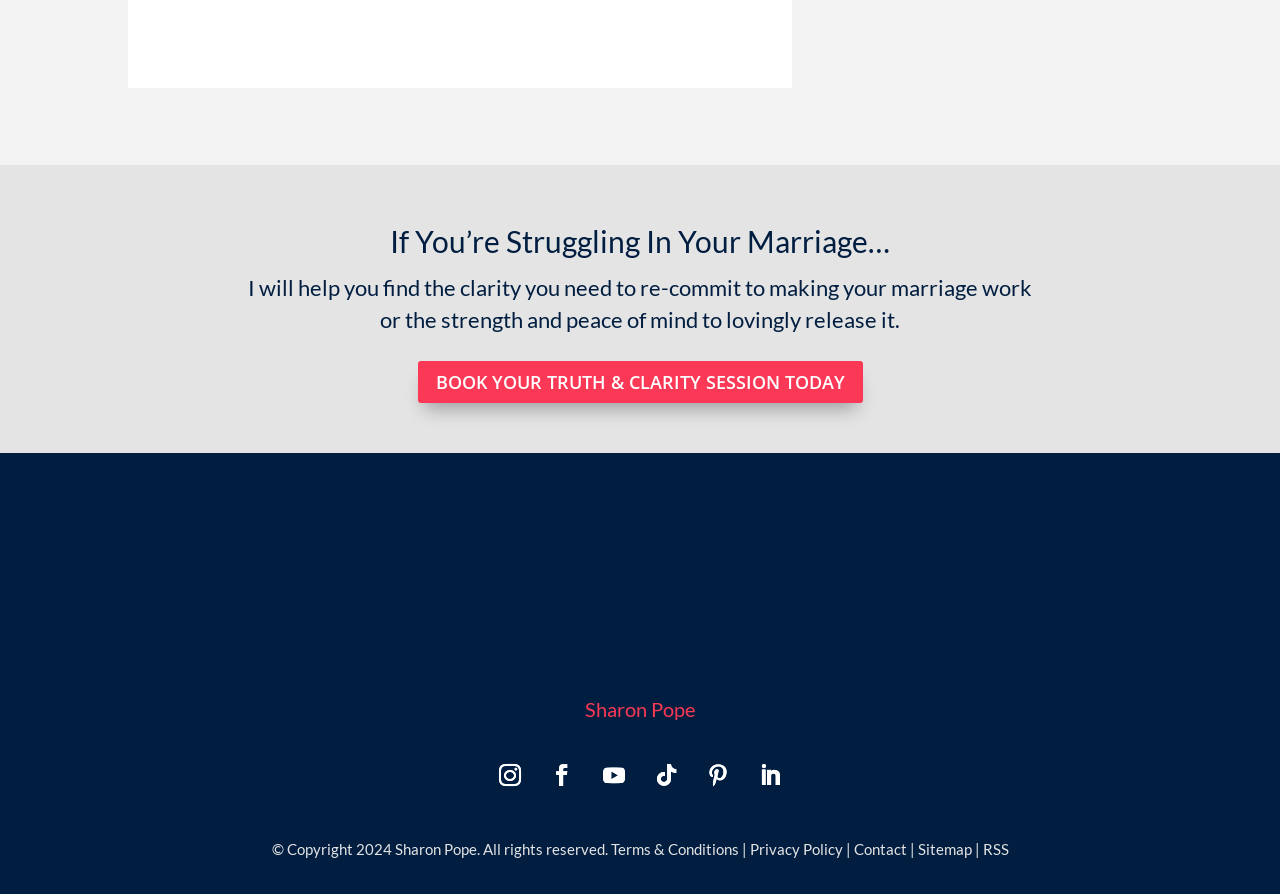Find and provide the bounding box coordinates for the UI element described here: "Terms & Conditions". The coordinates should be given as four float numbers between 0 and 1: [left, top, right, bottom].

[0.477, 0.94, 0.577, 0.96]